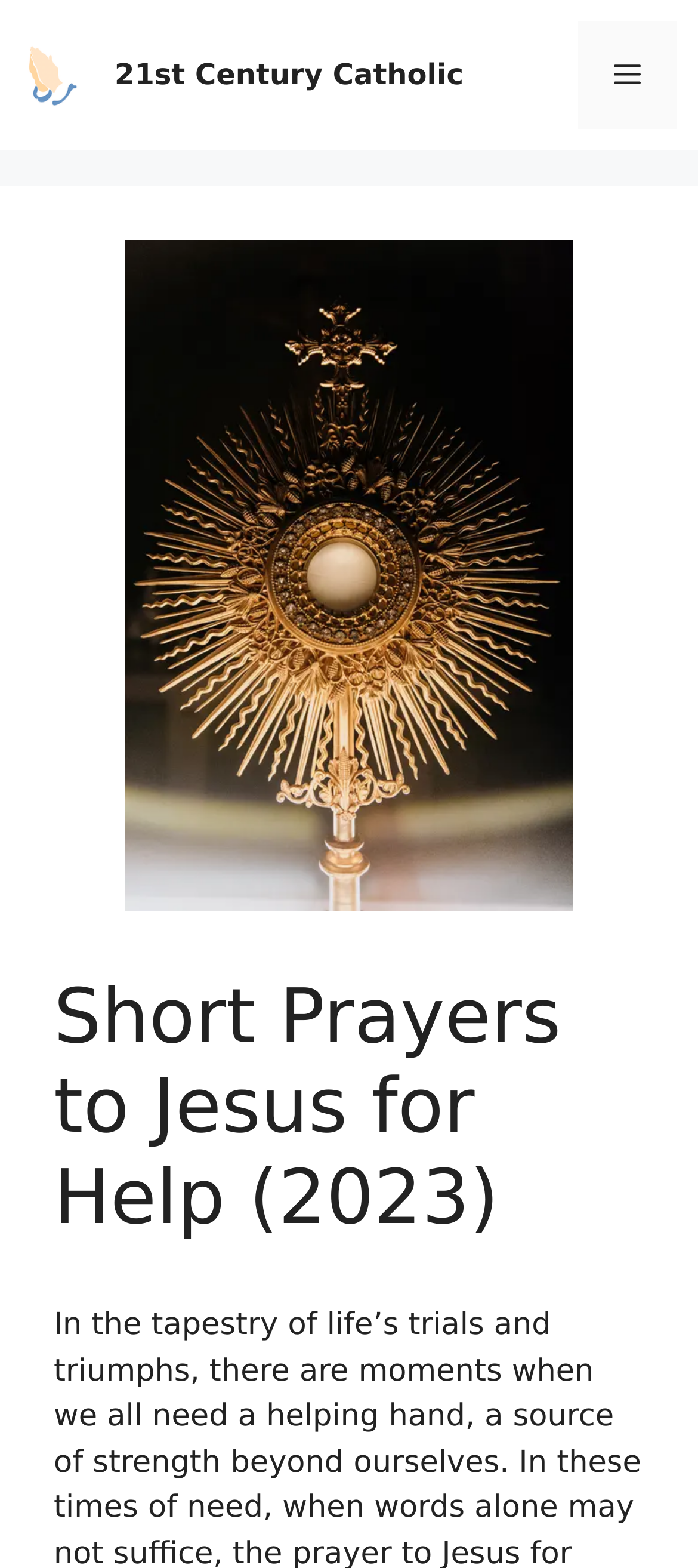Analyze the image and give a detailed response to the question:
What is the layout of the webpage's header section?

The header section of the webpage contains a navigation element with a button labeled 'Menu', which suggests that it is used for navigation. The header section also contains a logo element with the text '21st Century Catholic', which is the name of the website. This layout is typical of a webpage's header section.